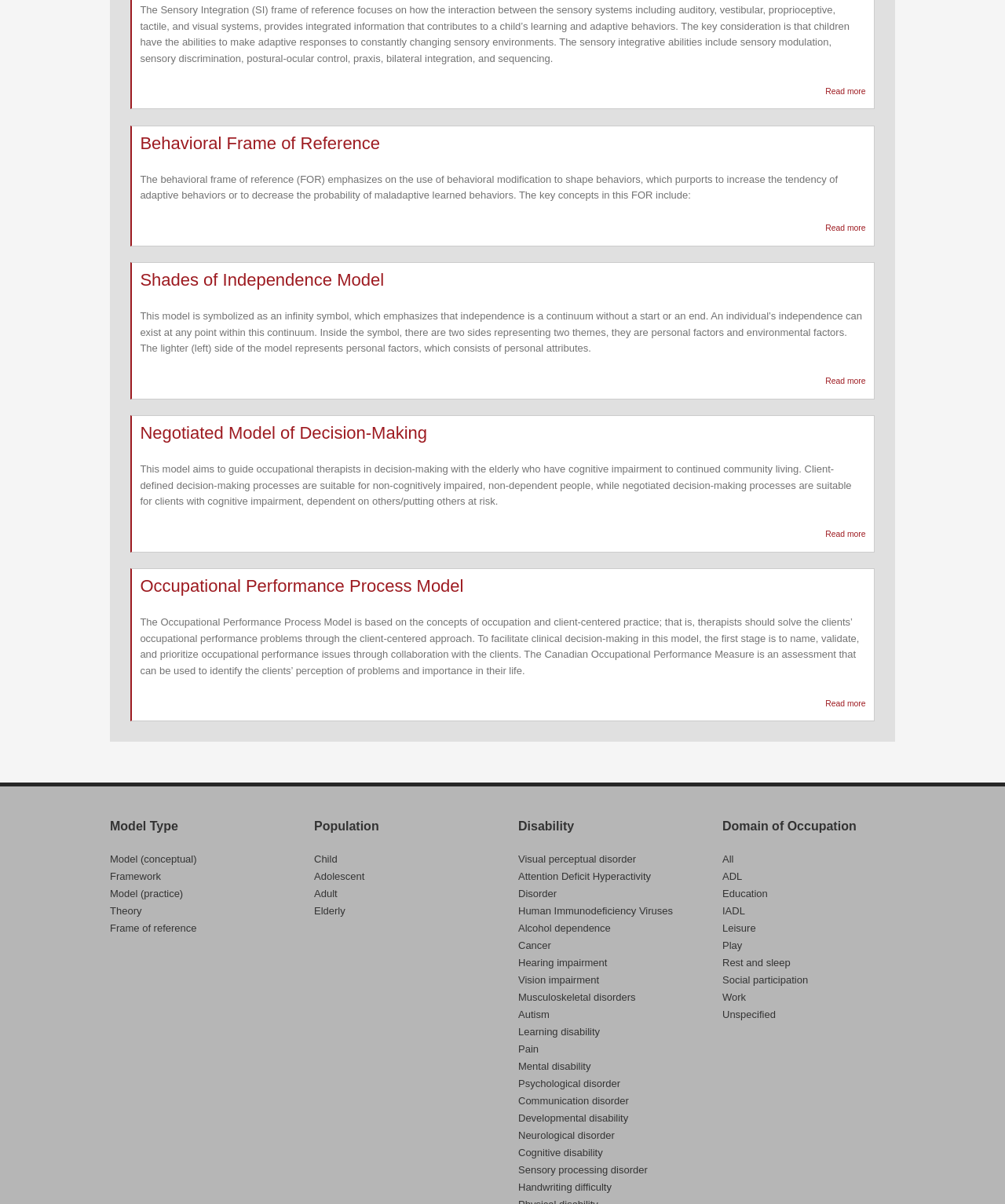Indicate the bounding box coordinates of the clickable region to achieve the following instruction: "Read more about Sensory Integration Frame of Reference."

[0.821, 0.069, 0.861, 0.083]